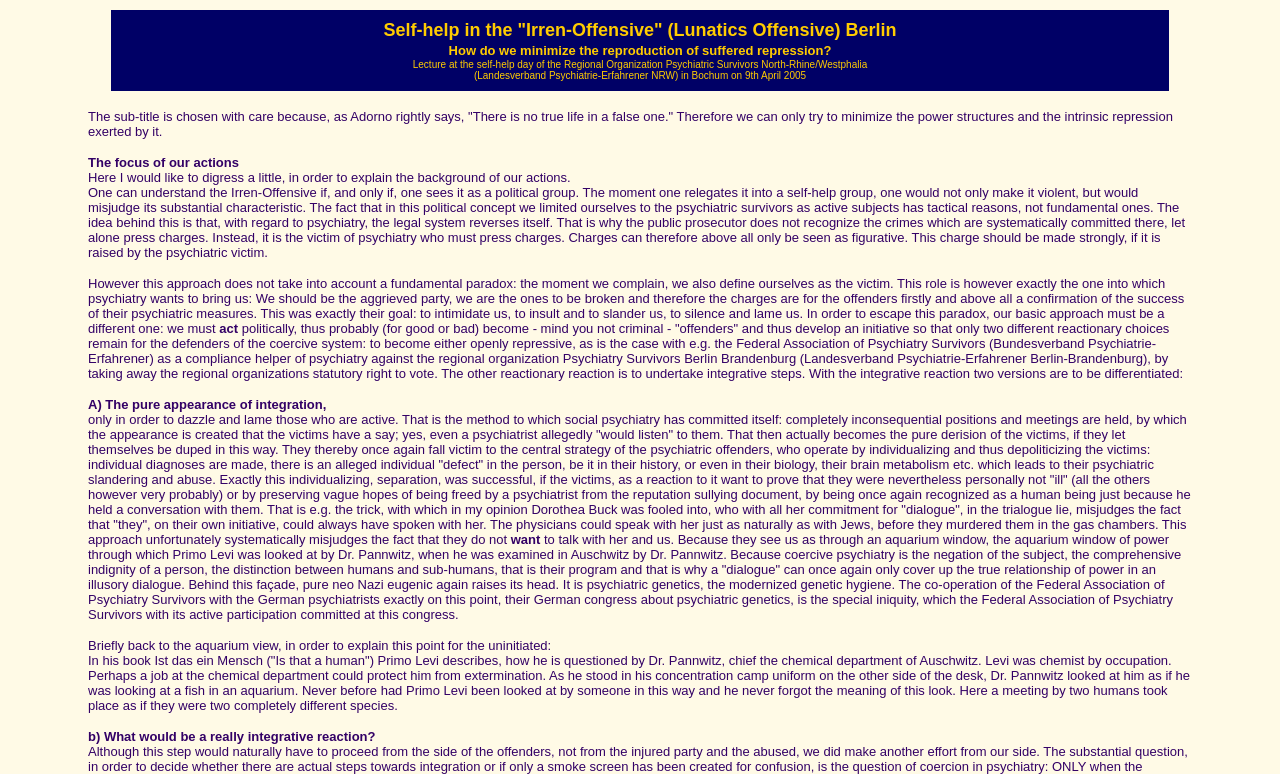Can you look at the image and give a comprehensive answer to the question:
What is the author's view on dialogue with psychiatrists?

According to the webpage, the author believes that dialogue with psychiatrists is a trick to individualize and depoliticize victims, and that it only serves to cover up the true relationship of power. The author cites the example of Dorothea Buck being fooled into believing that dialogue with psychiatrists is possible.